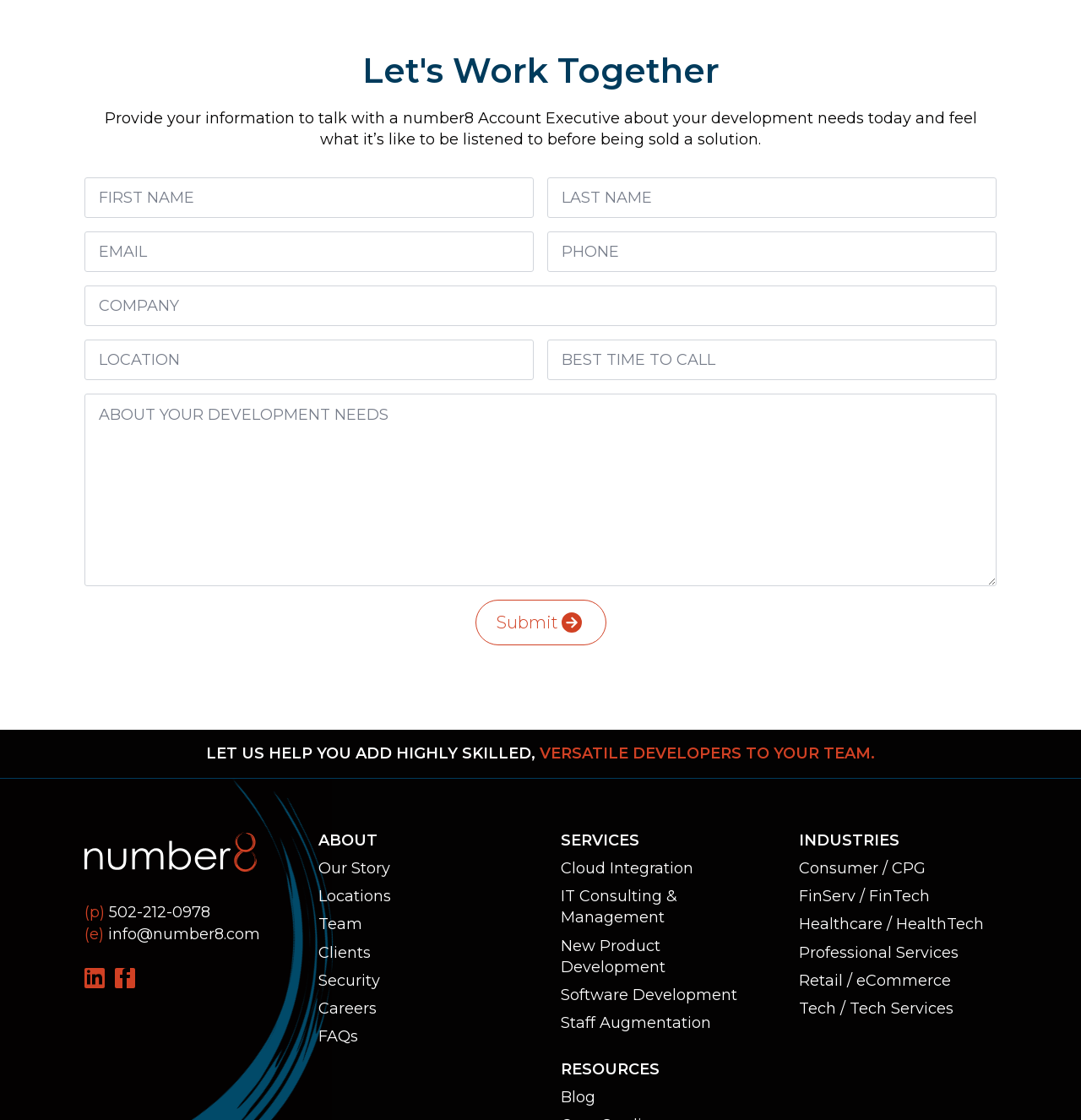Highlight the bounding box of the UI element that corresponds to this description: "Careers".

[0.294, 0.892, 0.348, 0.909]